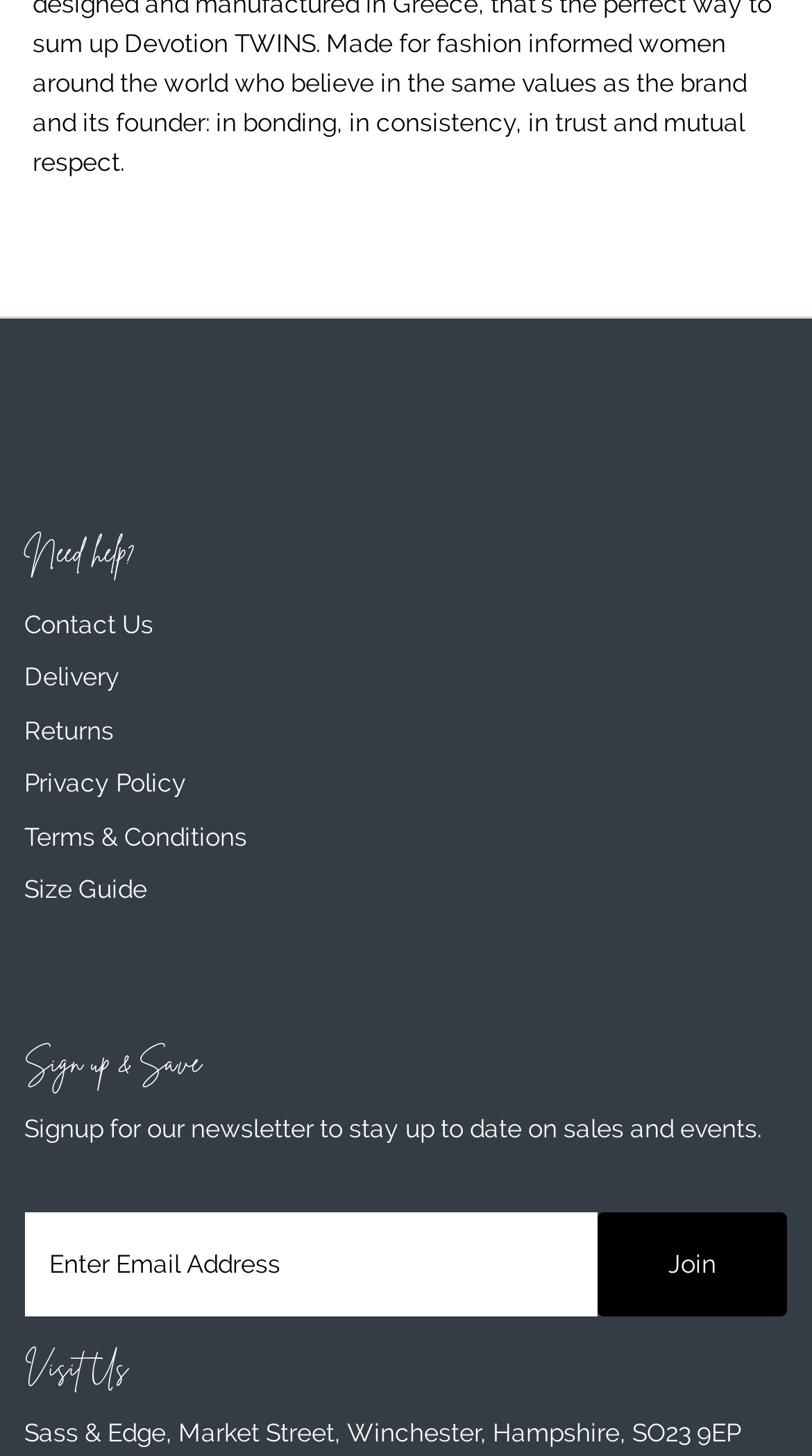What is the benefit of signing up for the newsletter?
Answer the question with just one word or phrase using the image.

Stay up to date on sales and events